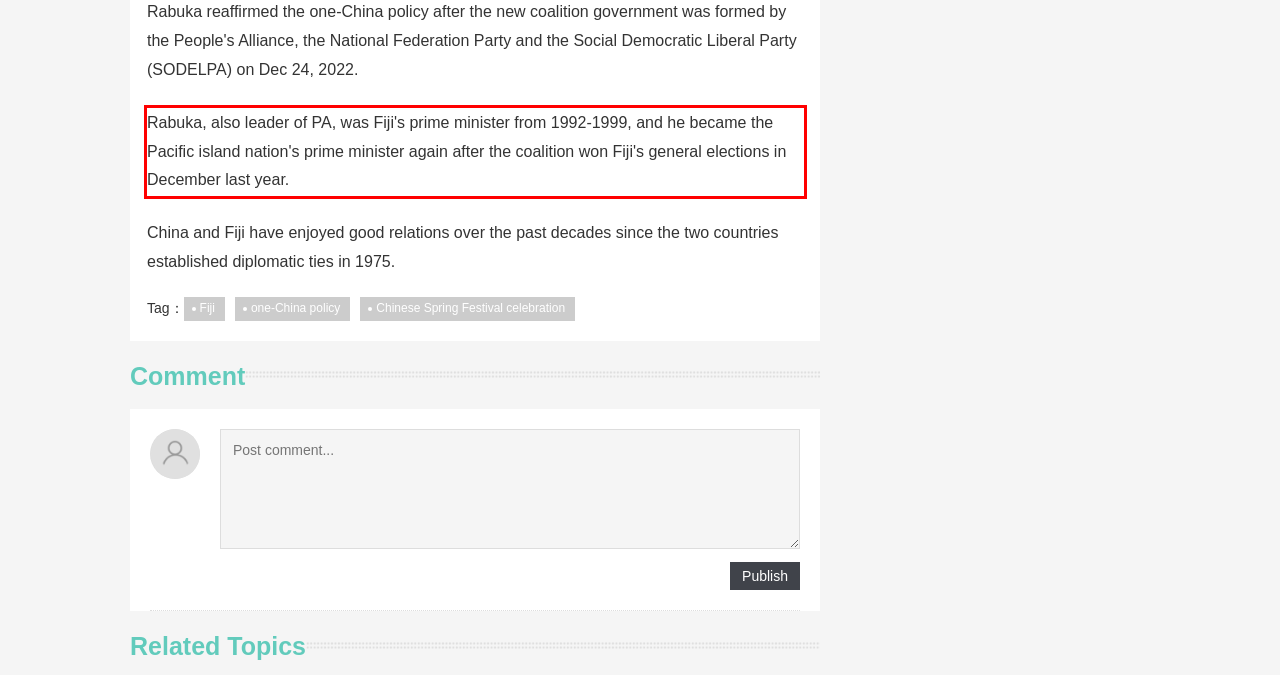Please perform OCR on the text content within the red bounding box that is highlighted in the provided webpage screenshot.

Rabuka, also leader of PA, was Fiji's prime minister from 1992-1999, and he became the Pacific island nation's prime minister again after the coalition won Fiji's general elections in December last year.